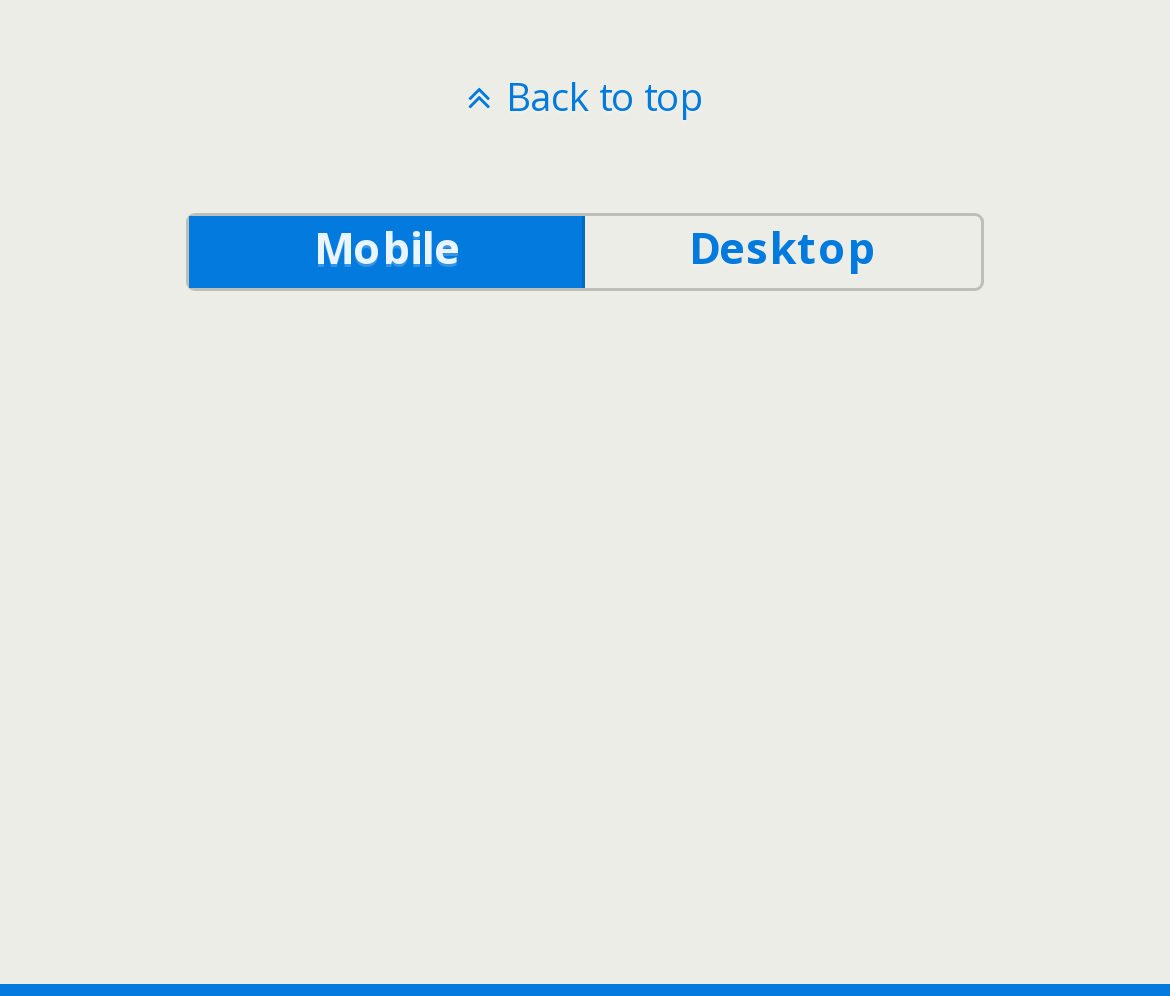Using the provided description desktop, find the bounding box coordinates for the UI element. Provide the coordinates in (top-left x, top-left y, bottom-right x, bottom-right y) format, ensuring all values are between 0 and 1.

[0.497, 0.217, 0.837, 0.289]